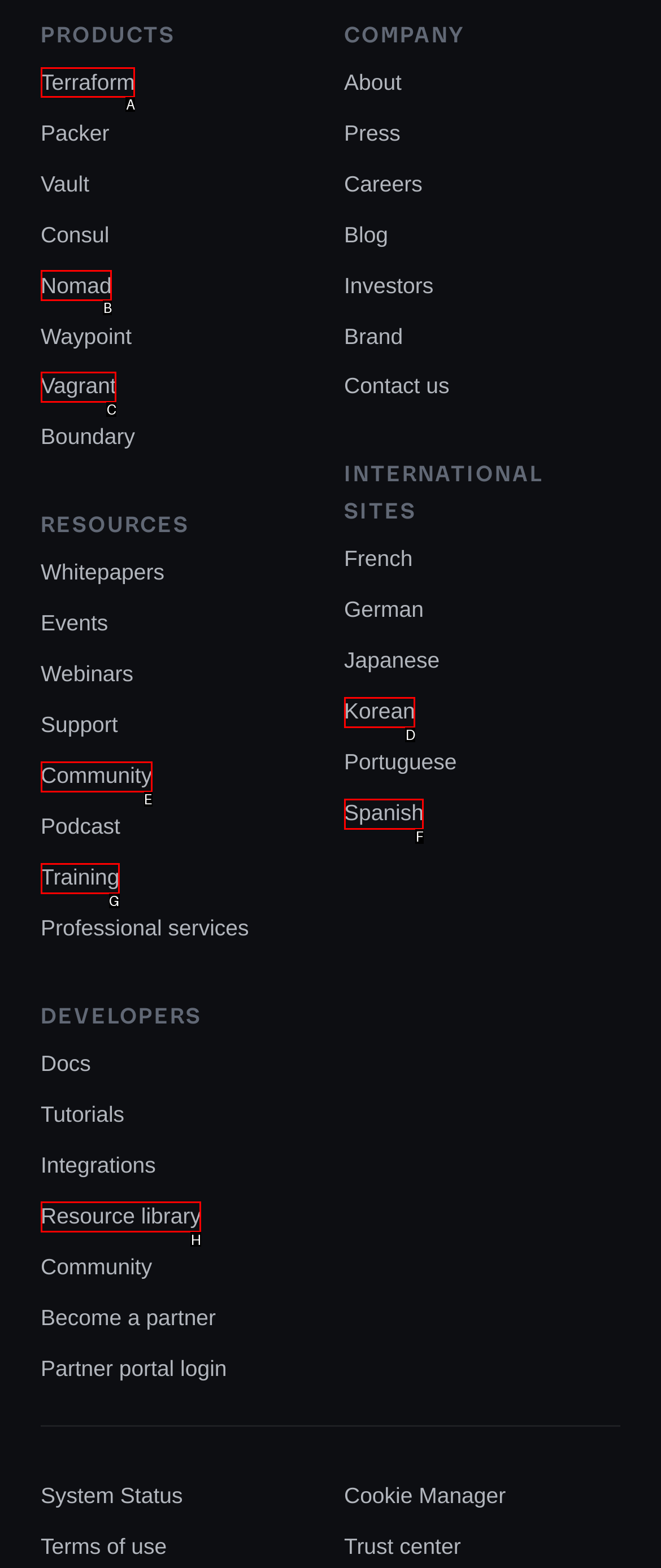Tell me which UI element to click to fulfill the given task: View Terraform products. Respond with the letter of the correct option directly.

A